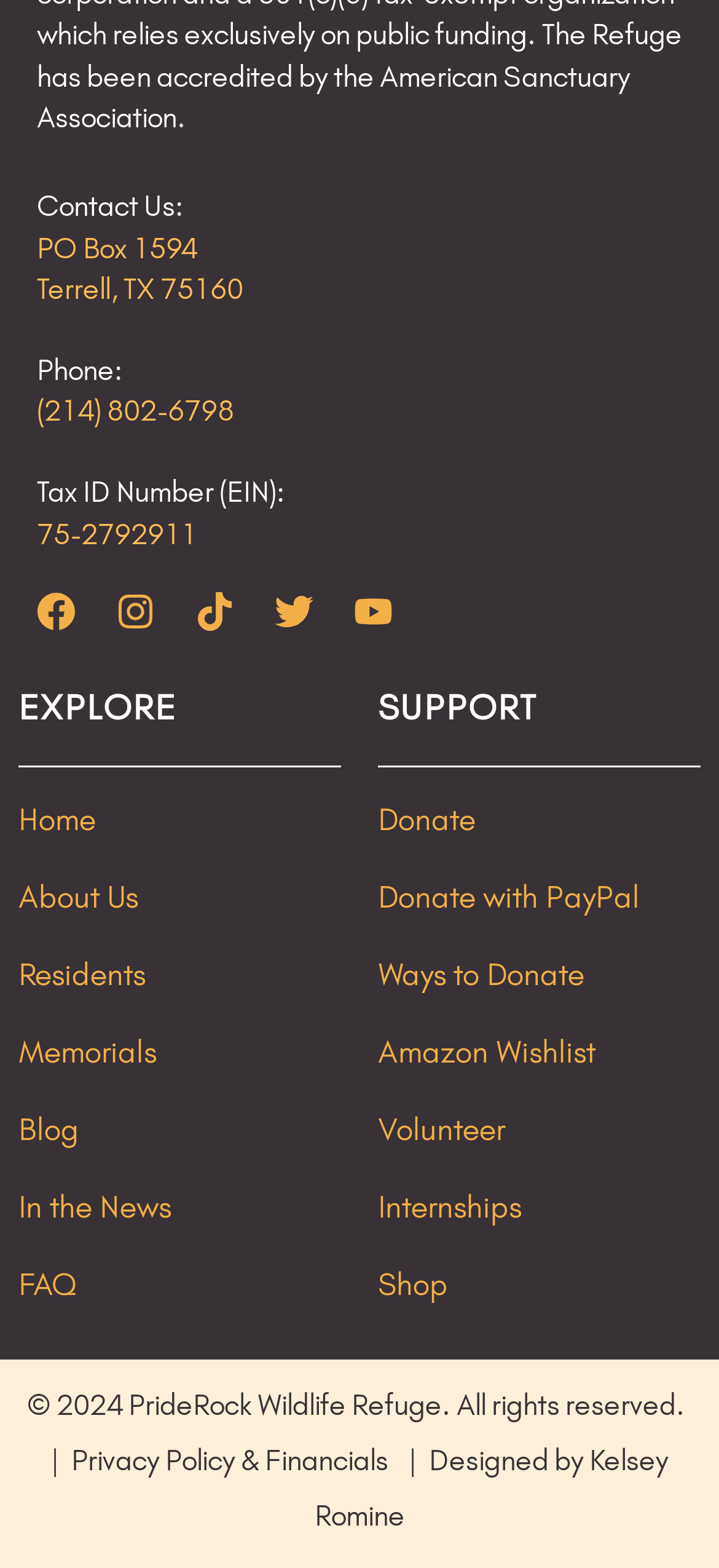Determine the coordinates of the bounding box that should be clicked to complete the instruction: "Call the phone number". The coordinates should be represented by four float numbers between 0 and 1: [left, top, right, bottom].

[0.051, 0.251, 0.326, 0.273]